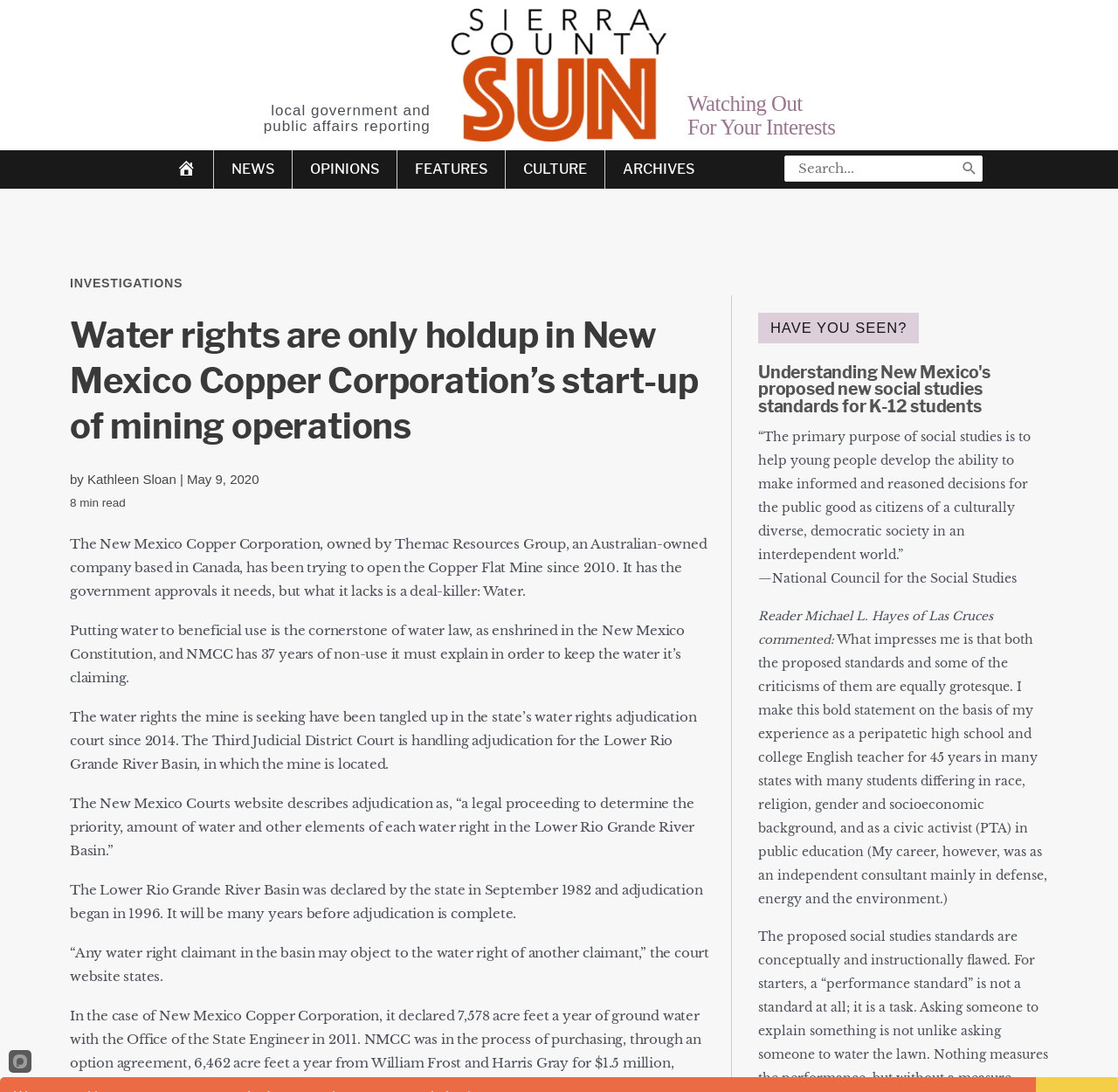Reply to the question below using a single word or brief phrase:
What is the occupation of Michael L. Hayes?

English teacher